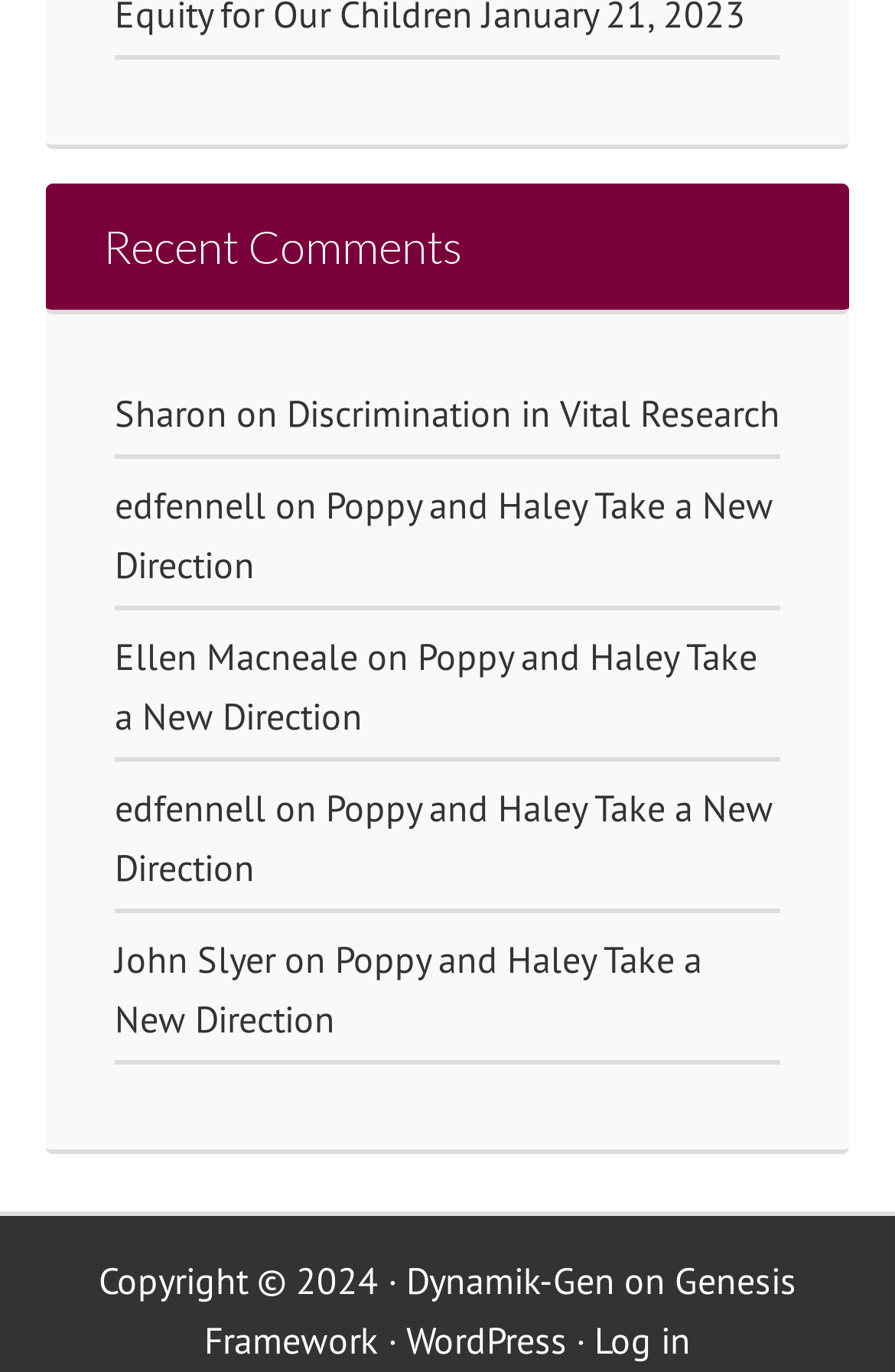Find the UI element described as: "← Previous Post" and predict its bounding box coordinates. Ensure the coordinates are four float numbers between 0 and 1, [left, top, right, bottom].

None